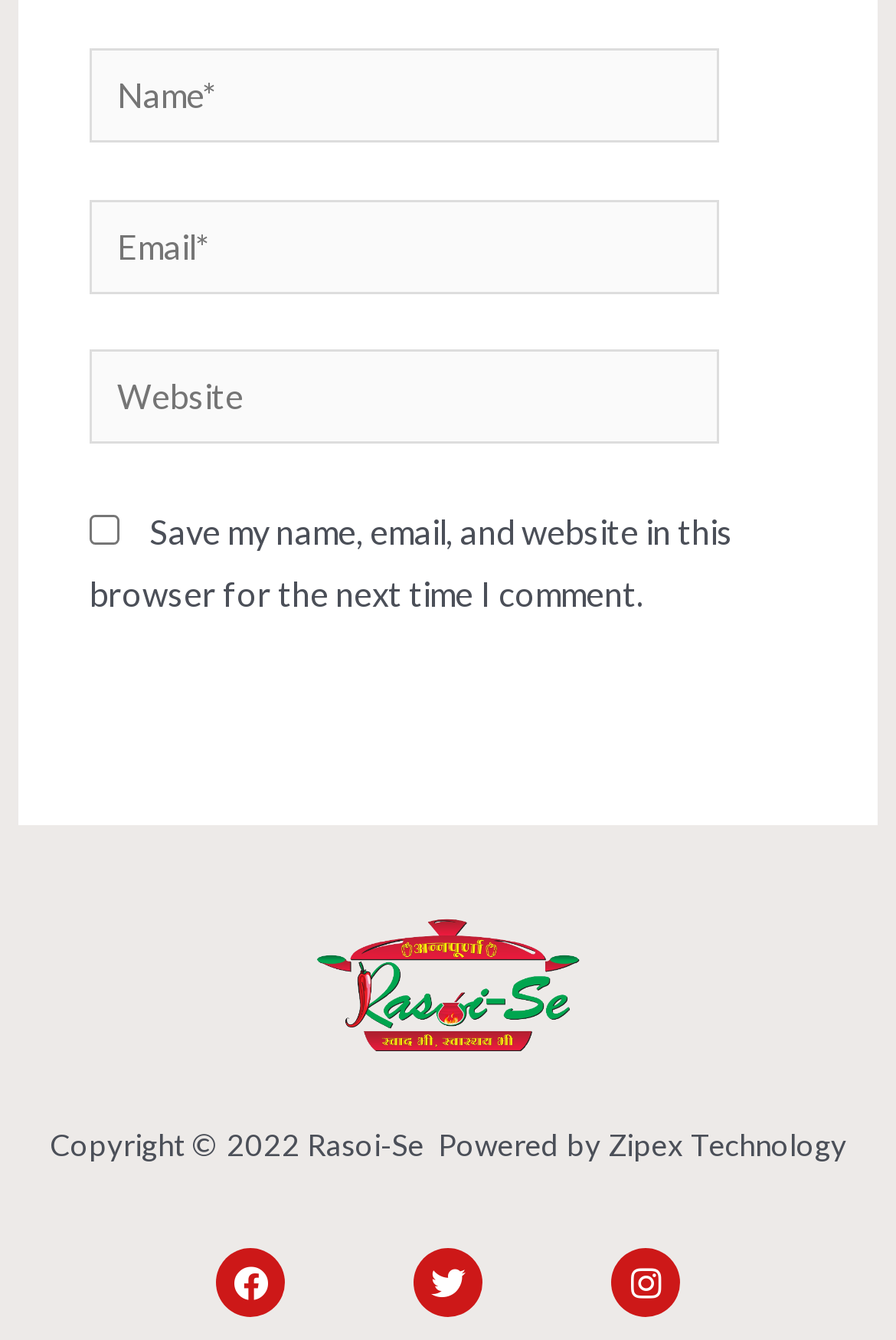Identify the bounding box of the HTML element described as: "Twitter".

[0.462, 0.932, 0.538, 0.983]